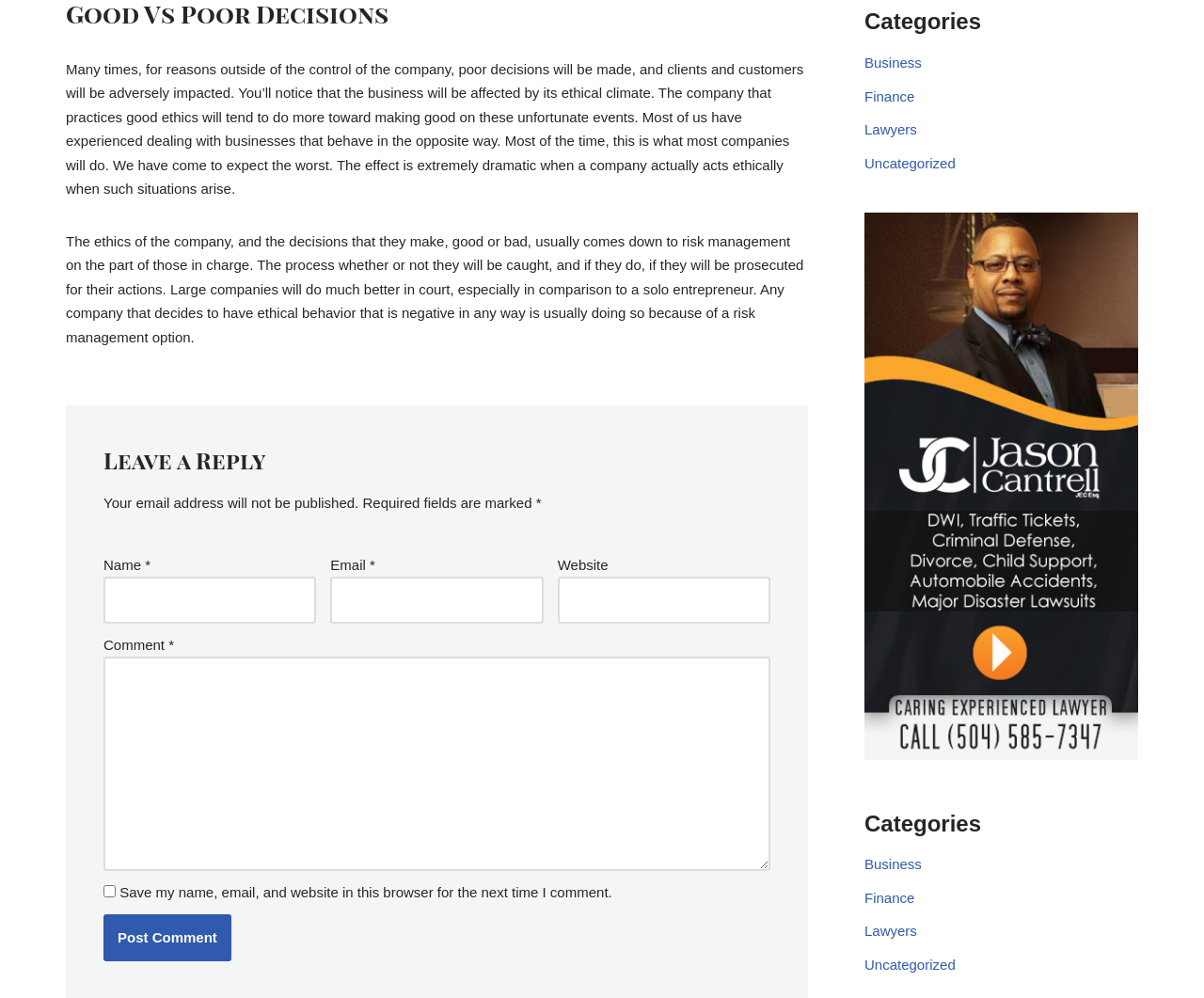What is the purpose of the checkbox in the comment form?
Please answer the question with a detailed response using the information from the screenshot.

The checkbox in the comment form is labeled 'Save my name, email, and website in this browser for the next time I comment.' This suggests that the purpose of the checkbox is to save the user's data for future comments.